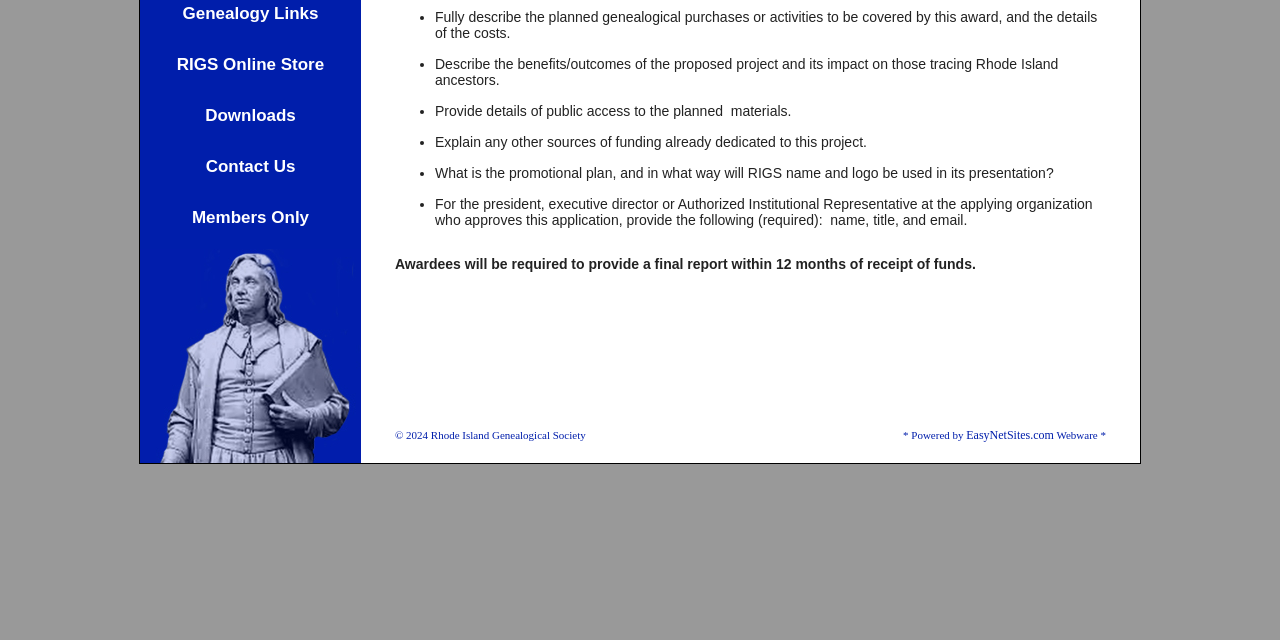Bounding box coordinates are given in the format (top-left x, top-left y, bottom-right x, bottom-right y). All values should be floating point numbers between 0 and 1. Provide the bounding box coordinate for the UI element described as: EasyNetSites.com

[0.755, 0.668, 0.823, 0.69]